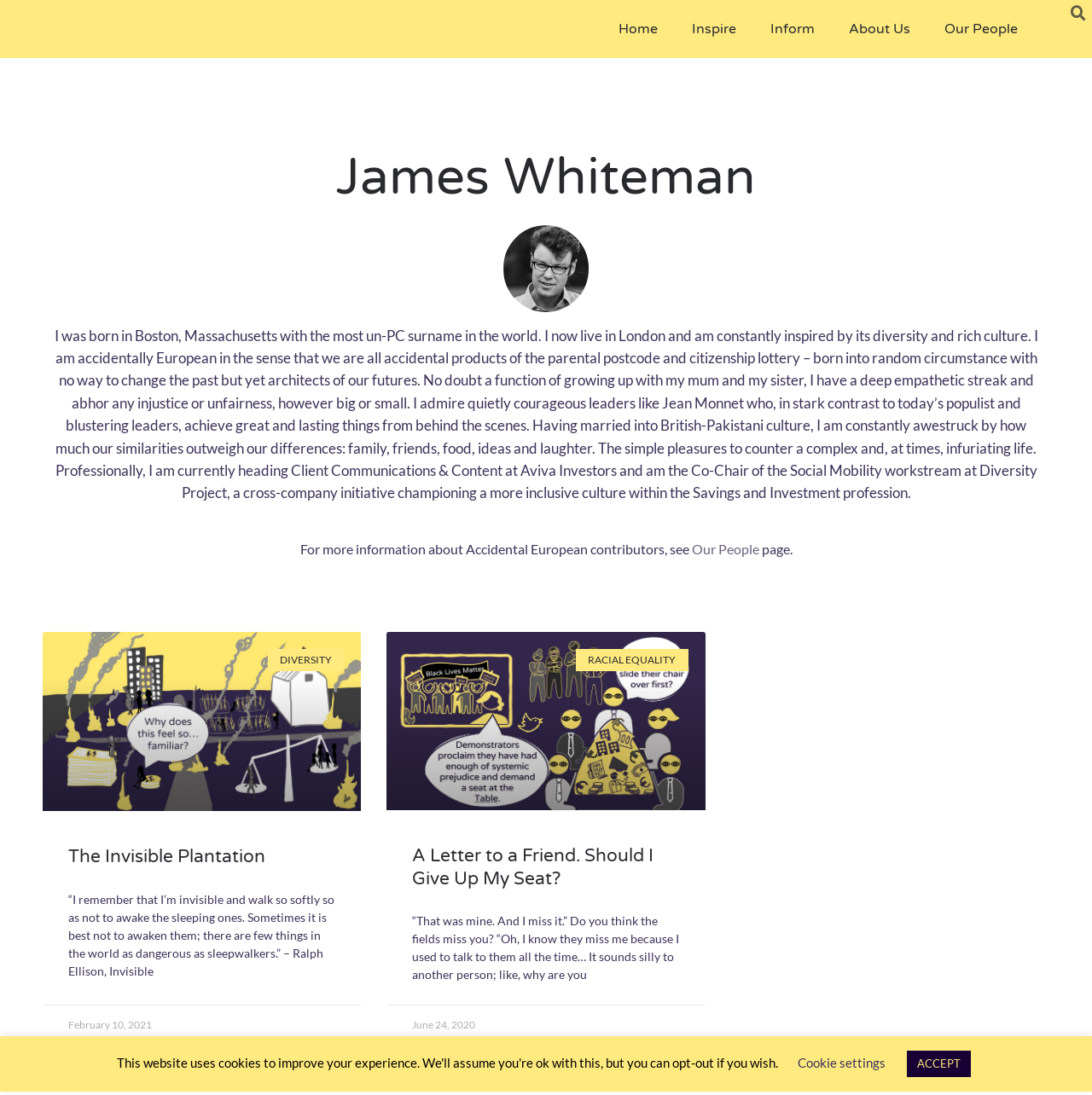Find the bounding box coordinates for the area that should be clicked to accomplish the instruction: "go to home page".

[0.551, 0.0, 0.618, 0.053]